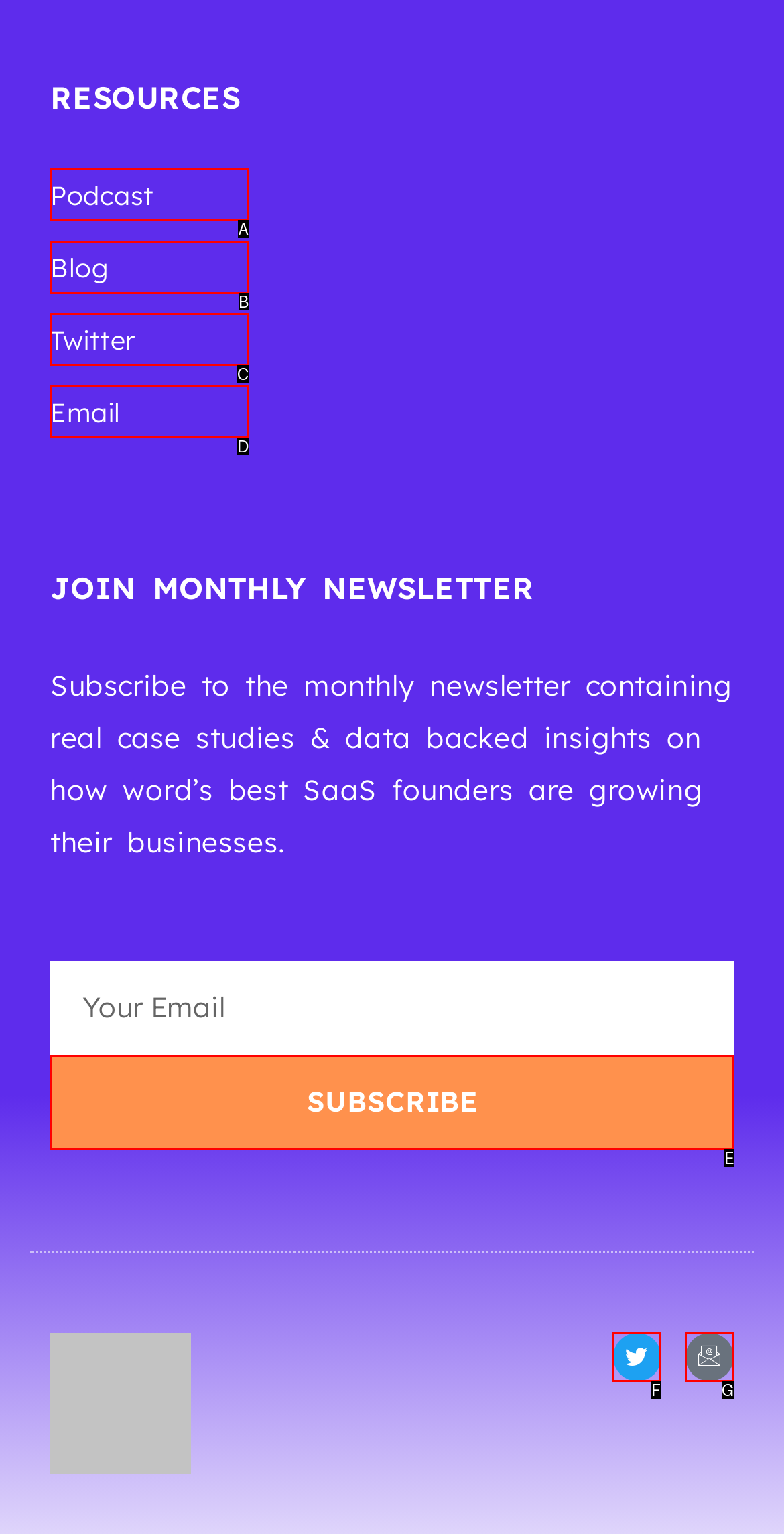From the description: Podcast, select the HTML element that fits best. Reply with the letter of the appropriate option.

A